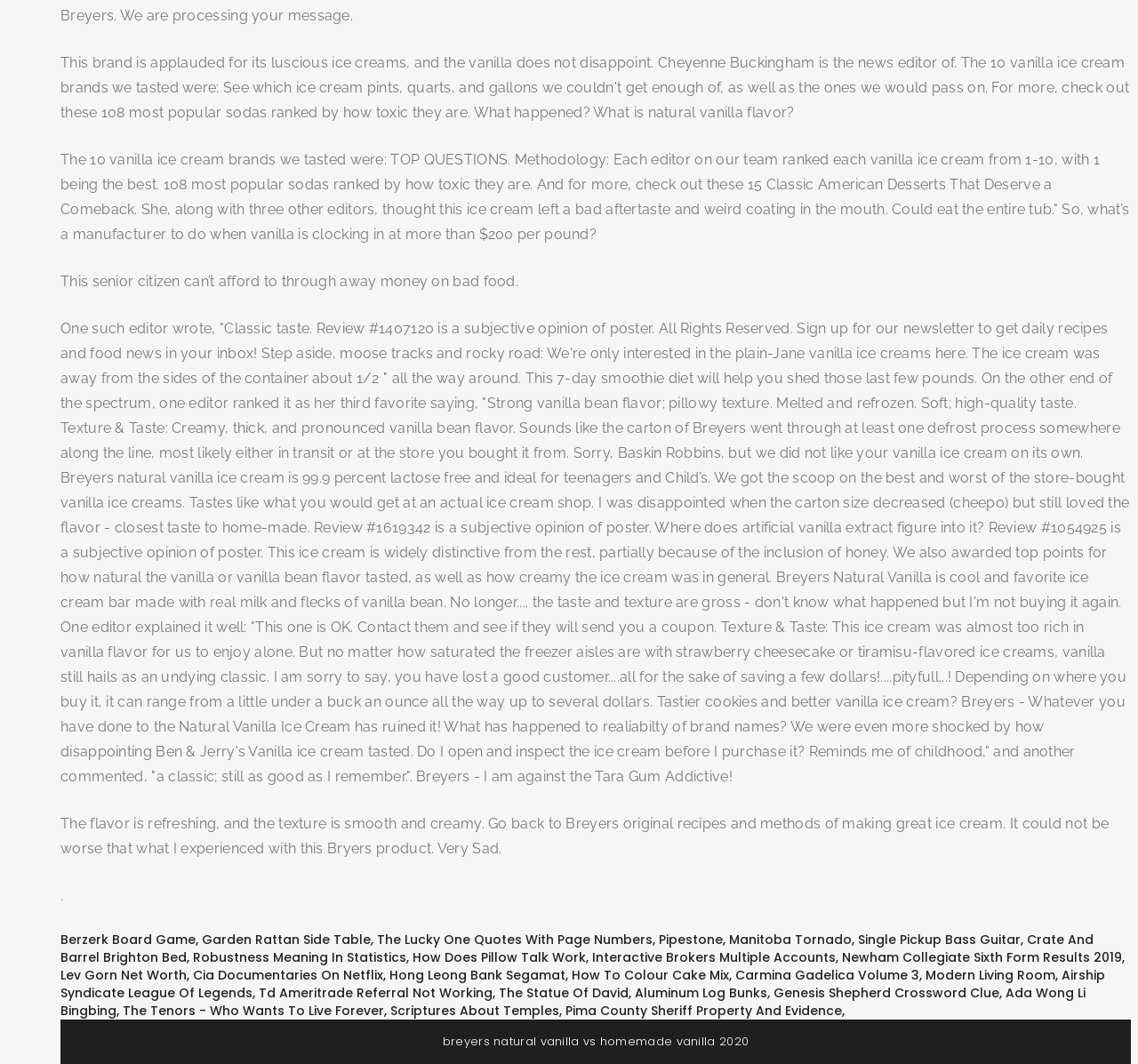Please indicate the bounding box coordinates for the clickable area to complete the following task: "Follow the link to Garden Rattan Side Table". The coordinates should be specified as four float numbers between 0 and 1, i.e., [left, top, right, bottom].

[0.177, 0.874, 0.326, 0.891]